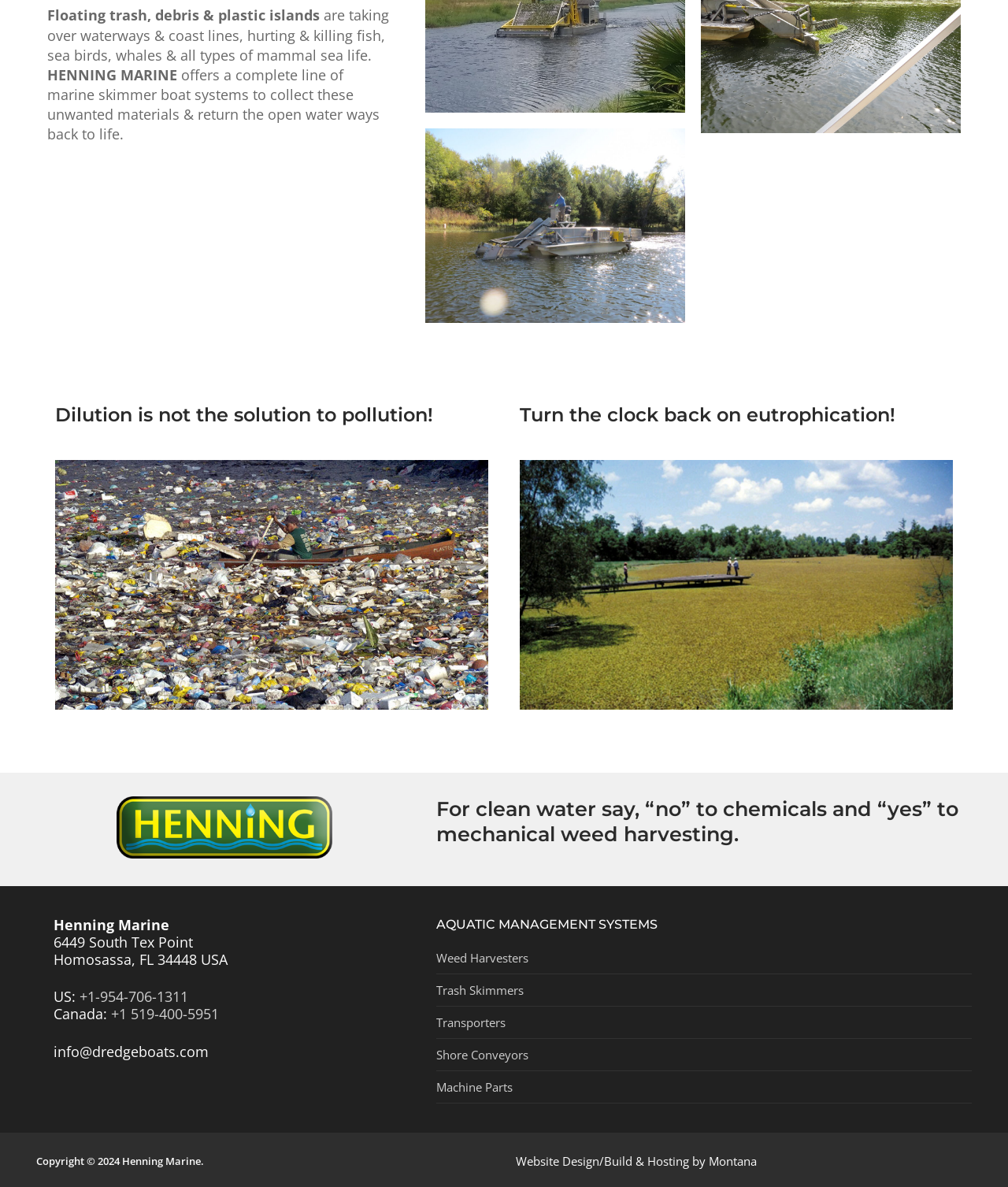What is the purpose of the marine skimmer boat systems?
Answer with a single word or phrase by referring to the visual content.

To collect unwanted materials